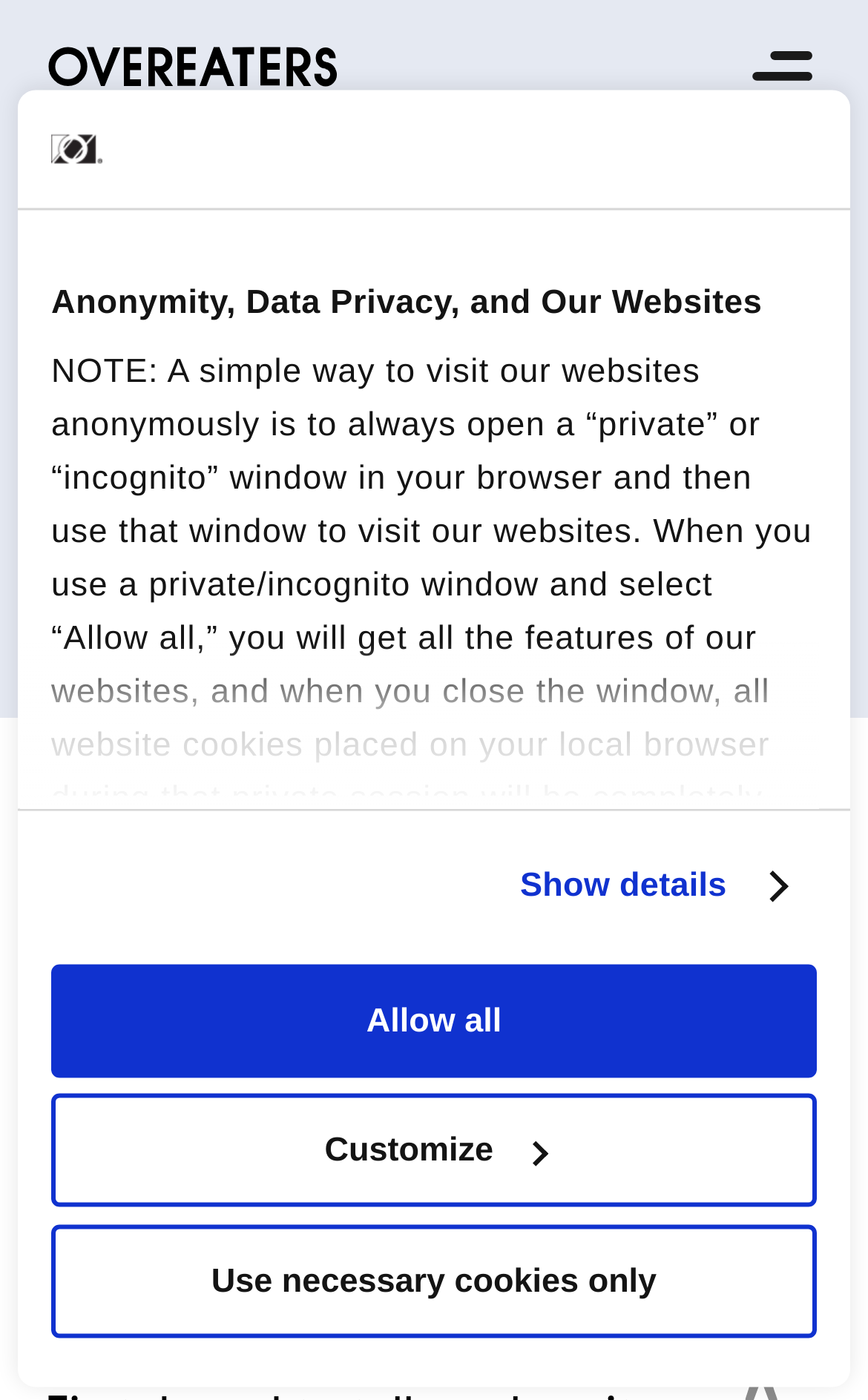Provide your answer in a single word or phrase: 
What is the purpose of the 'private' or 'incognito' window?

To visit websites anonymously